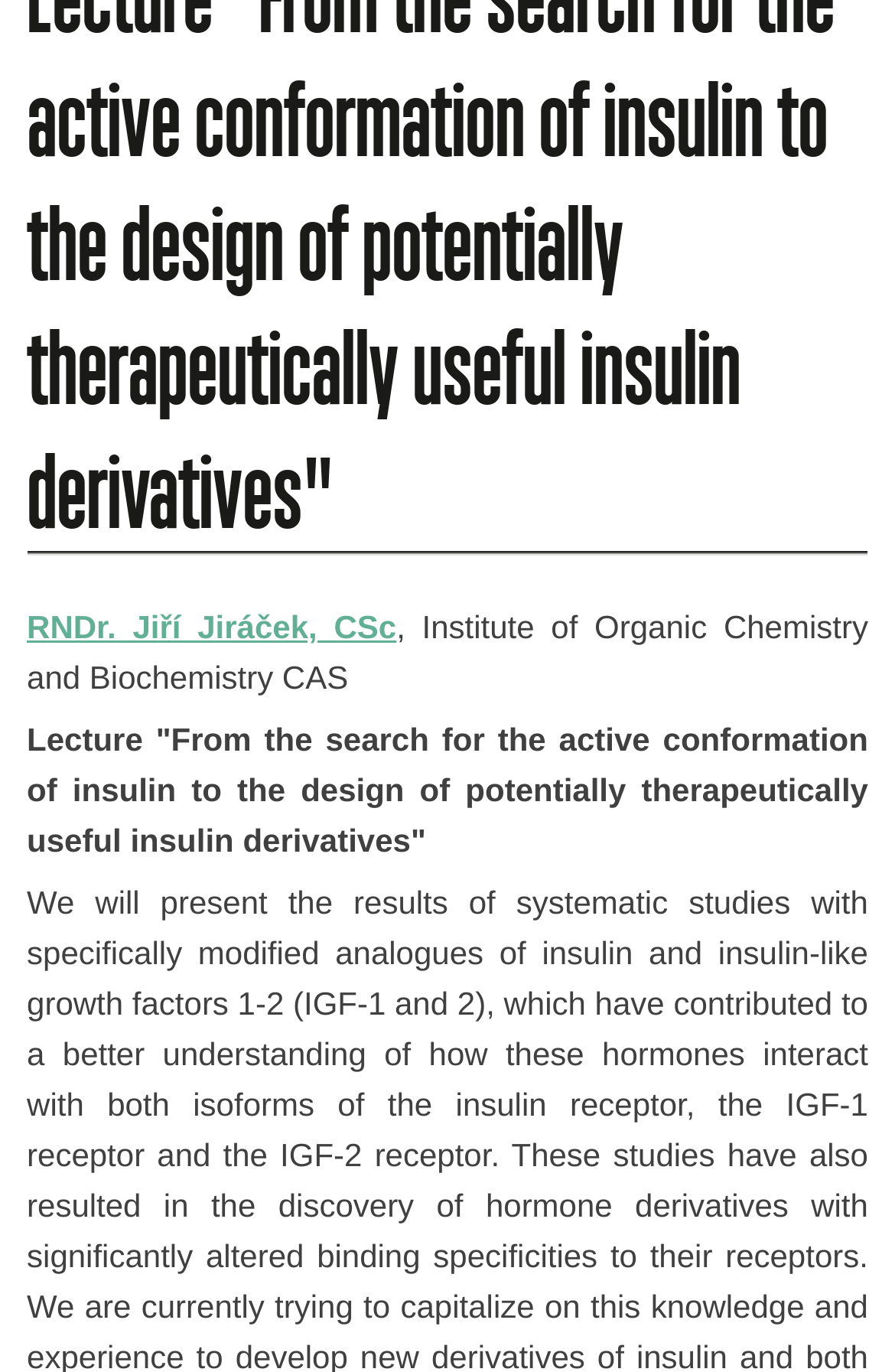Please specify the bounding box coordinates in the format (top-left x, top-left y, bottom-right x, bottom-right y), with values ranging from 0 to 1. Identify the bounding box for the UI component described as follows: RNDr. Jiří Jiráček, CSc

[0.03, 0.443, 0.443, 0.47]